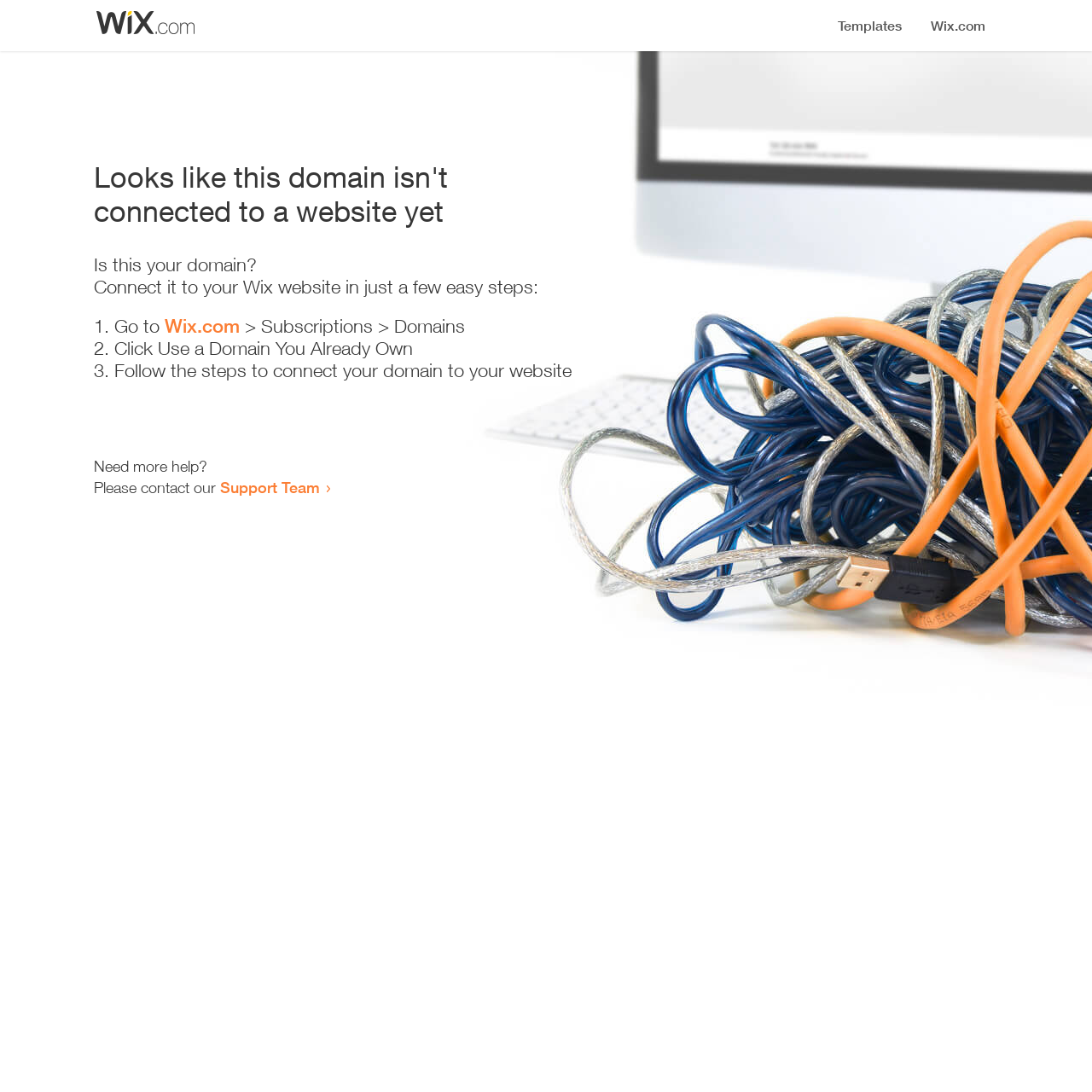Locate the UI element that matches the description Support Team in the webpage screenshot. Return the bounding box coordinates in the format (top-left x, top-left y, bottom-right x, bottom-right y), with values ranging from 0 to 1.

[0.202, 0.438, 0.293, 0.455]